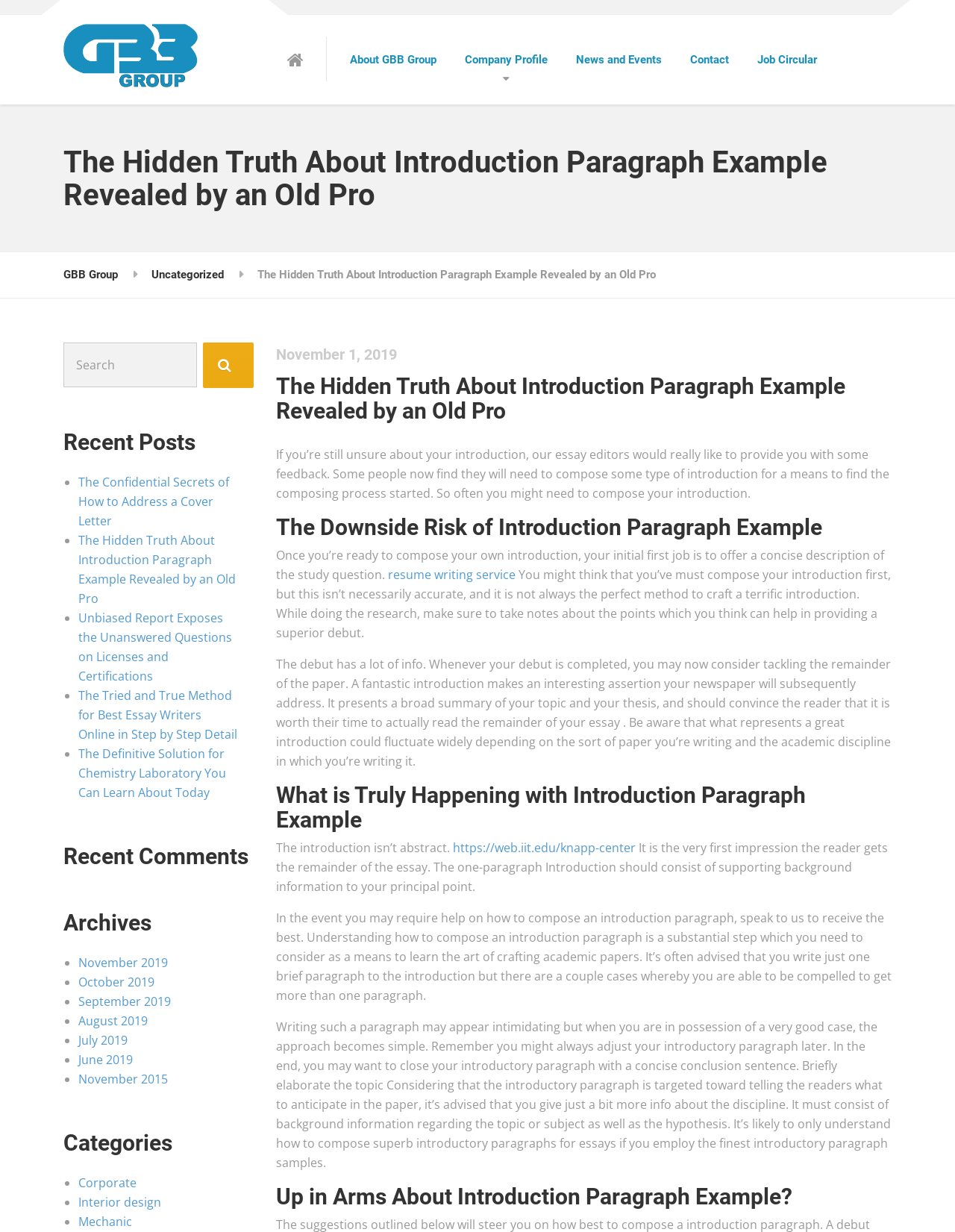What is the date of the post 'The Confidential Secrets of How to Address a Cover Letter'?
Please ensure your answer is as detailed and informative as possible.

The post 'The Confidential Secrets of How to Address a Cover Letter' is listed under the 'Recent Posts' section, and it is dated November 2019, which is one of the archives listed at the bottom of the webpage.